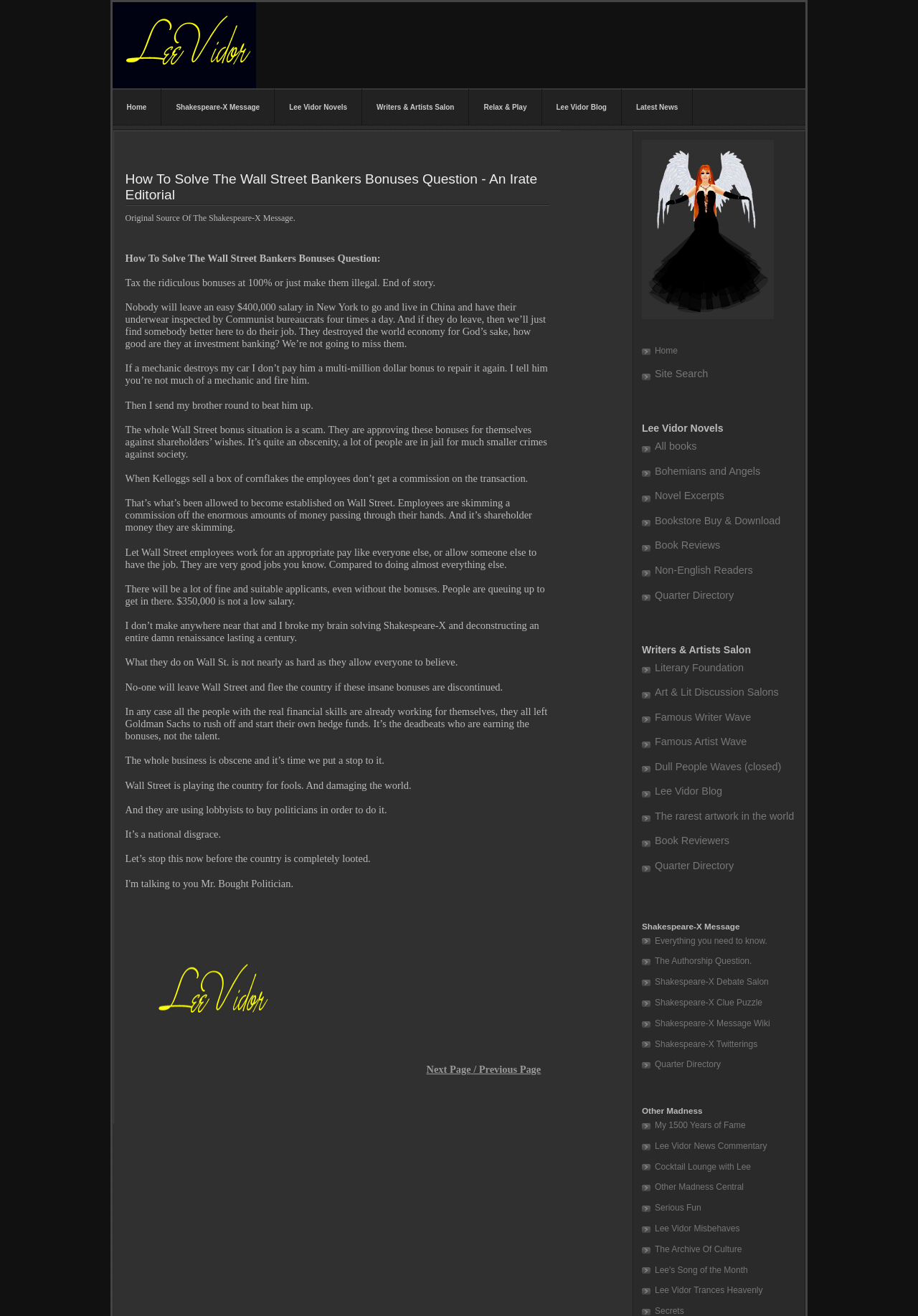Answer the question in a single word or phrase:
What is the author's name?

Lee Vidor